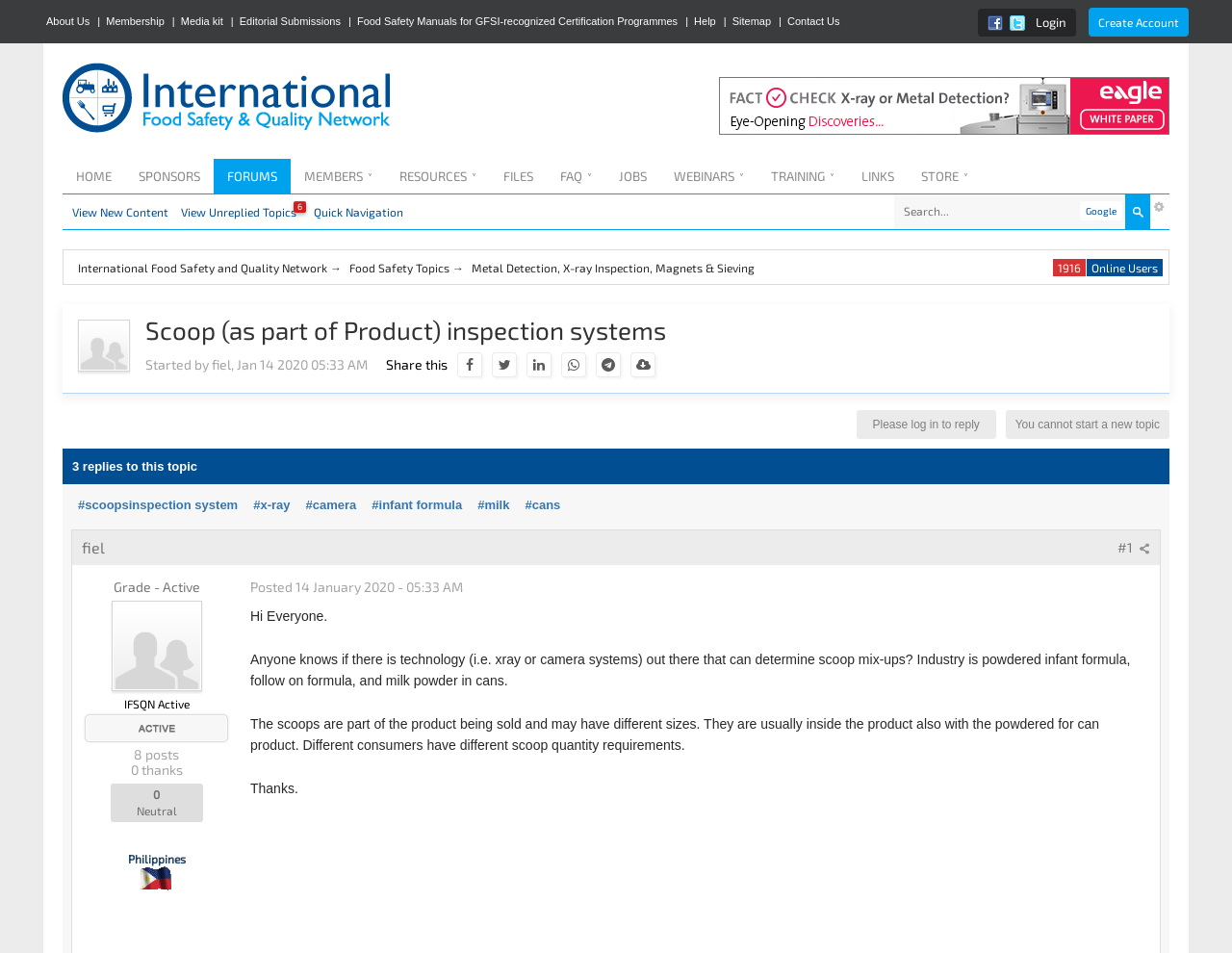Locate the UI element described by title="Go to community index" and provide its bounding box coordinates. Use the format (top-left x, top-left y, bottom-right x, bottom-right y) with all values as floating point numbers between 0 and 1.

[0.051, 0.092, 0.316, 0.109]